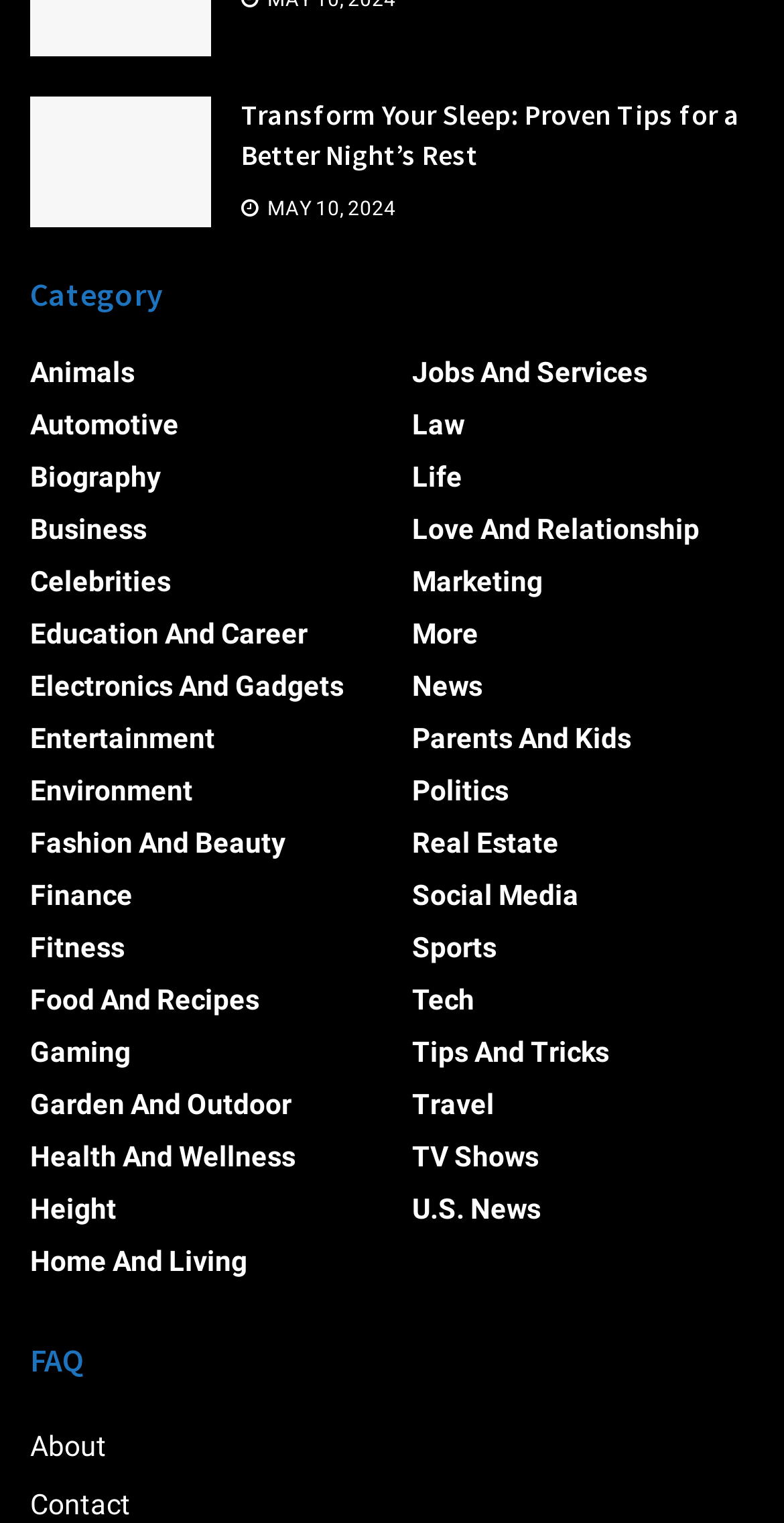Determine the bounding box for the HTML element described here: "Love and Relationship". The coordinates should be given as [left, top, right, bottom] with each number being a float between 0 and 1.

[0.526, 0.332, 0.892, 0.353]